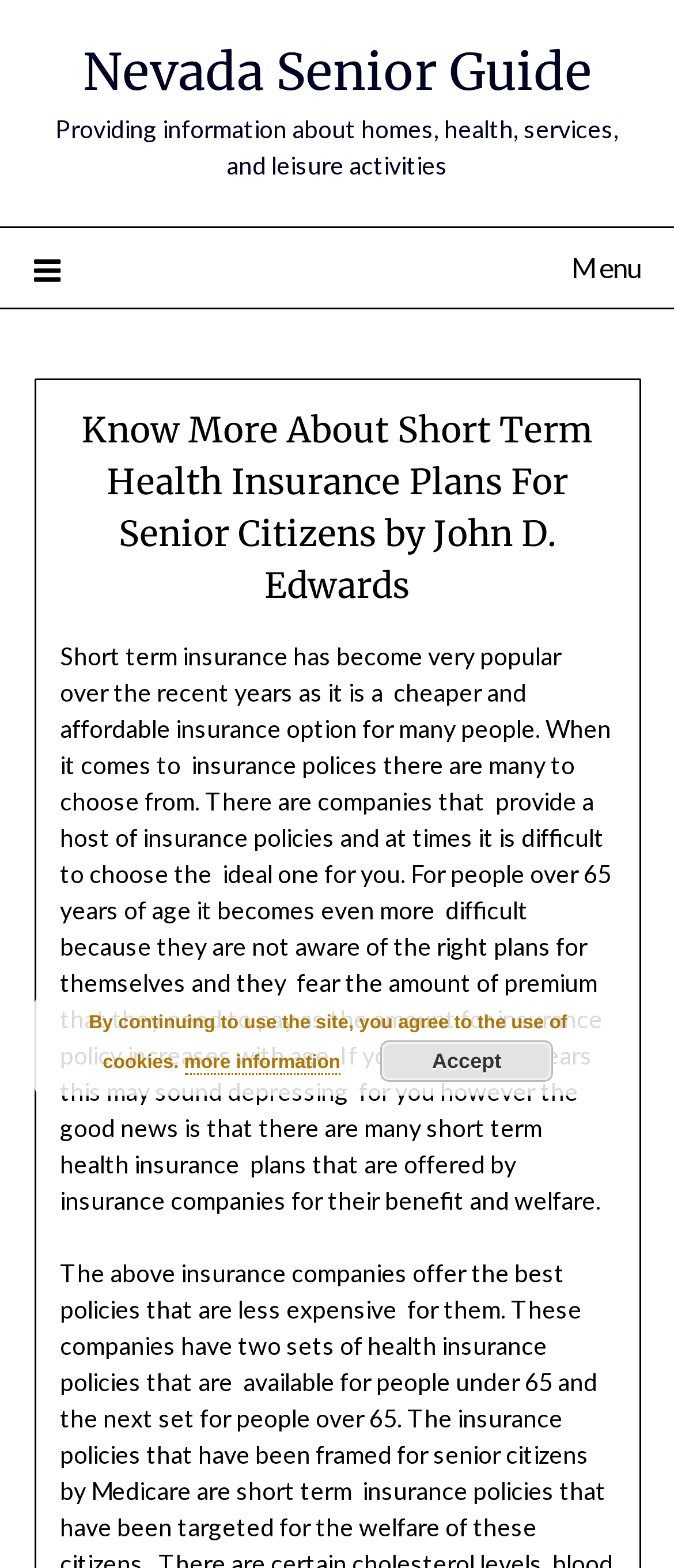Answer in one word or a short phrase: 
What is the age group targeted by short term health insurance plans?

Over 65 years